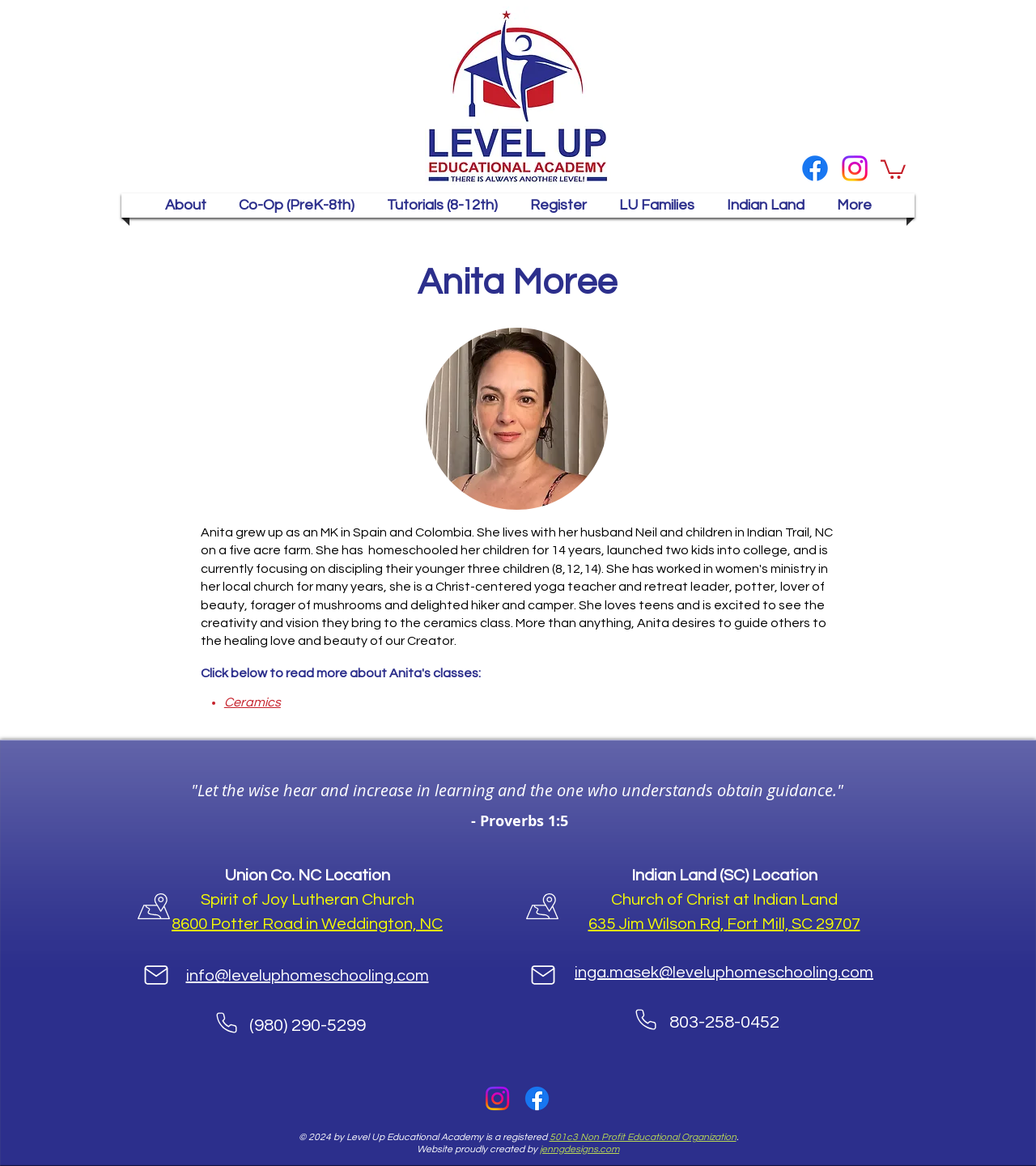Determine the bounding box for the UI element described here: "rist at Indian Land".

[0.682, 0.765, 0.808, 0.778]